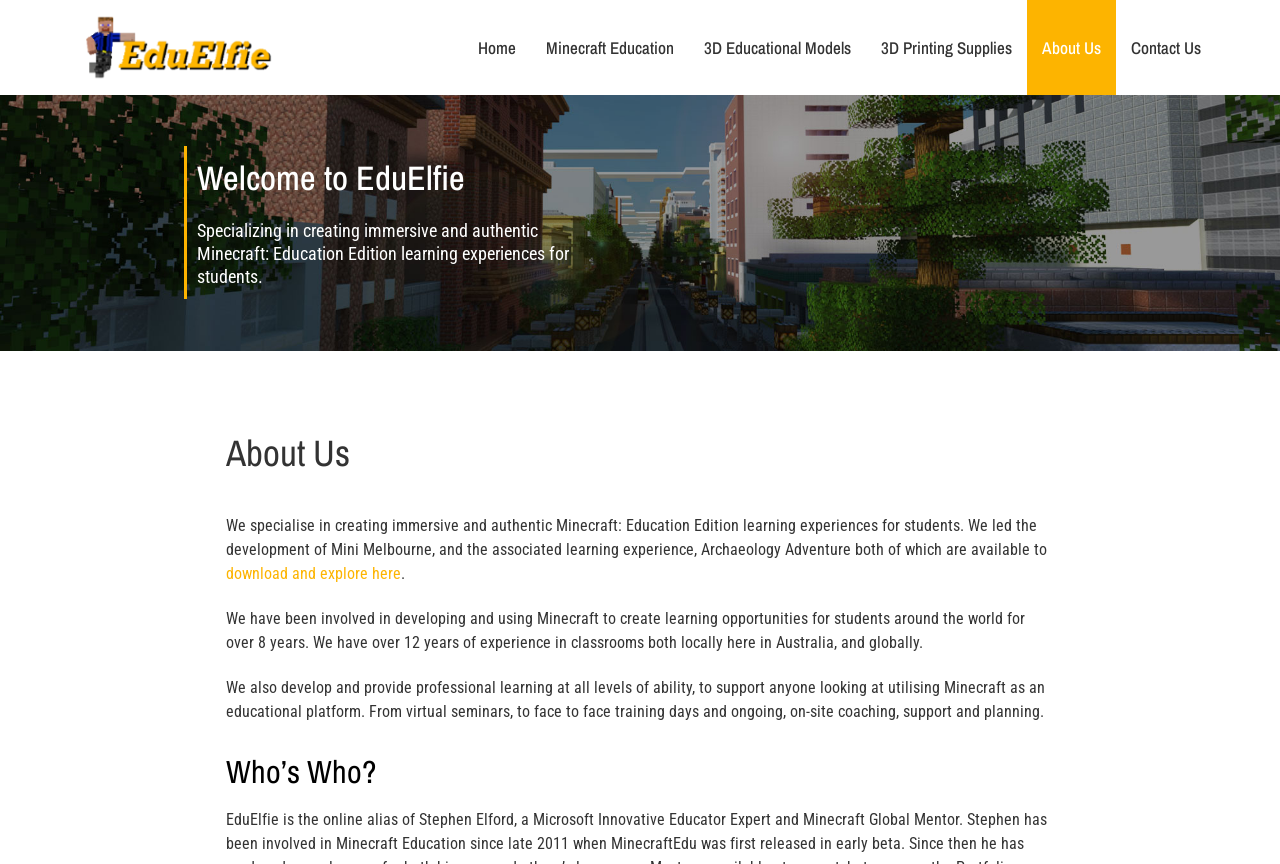Describe all significant elements and features of the webpage.

The webpage is about EduElfie, a company that specializes in game-based learning in Minecraft and 3D educational models. At the top left corner, there is a logo of EduElfie, accompanied by a link to the company's homepage. Below the logo, there is a navigation menu with links to various sections, including Home, Minecraft Education, 3D Educational Models, 3D Printing Supplies, About Us, and Contact Us.

Below the navigation menu, there is a large banner image that spans the entire width of the page, with a heading "Welcome to EduElfie" on top of it. The heading is centered and takes up about a quarter of the page's width.

The main content of the page is divided into three sections. The first section has a heading "About Us" and describes the company's expertise in creating immersive Minecraft learning experiences for students. The text is arranged in a single column and takes up about half of the page's width.

The second section is a continuation of the first section, describing the company's experience in developing and using Minecraft for educational purposes. The text is also arranged in a single column and takes up about half of the page's width.

The third section has a heading "Who's Who?" and is likely to introduce the company's team members or staff. However, the content of this section is not fully described in the provided accessibility tree.

Throughout the page, there are no prominent images aside from the logo and the banner image. The overall layout is clean, with clear headings and concise text that effectively communicates the company's mission and expertise.